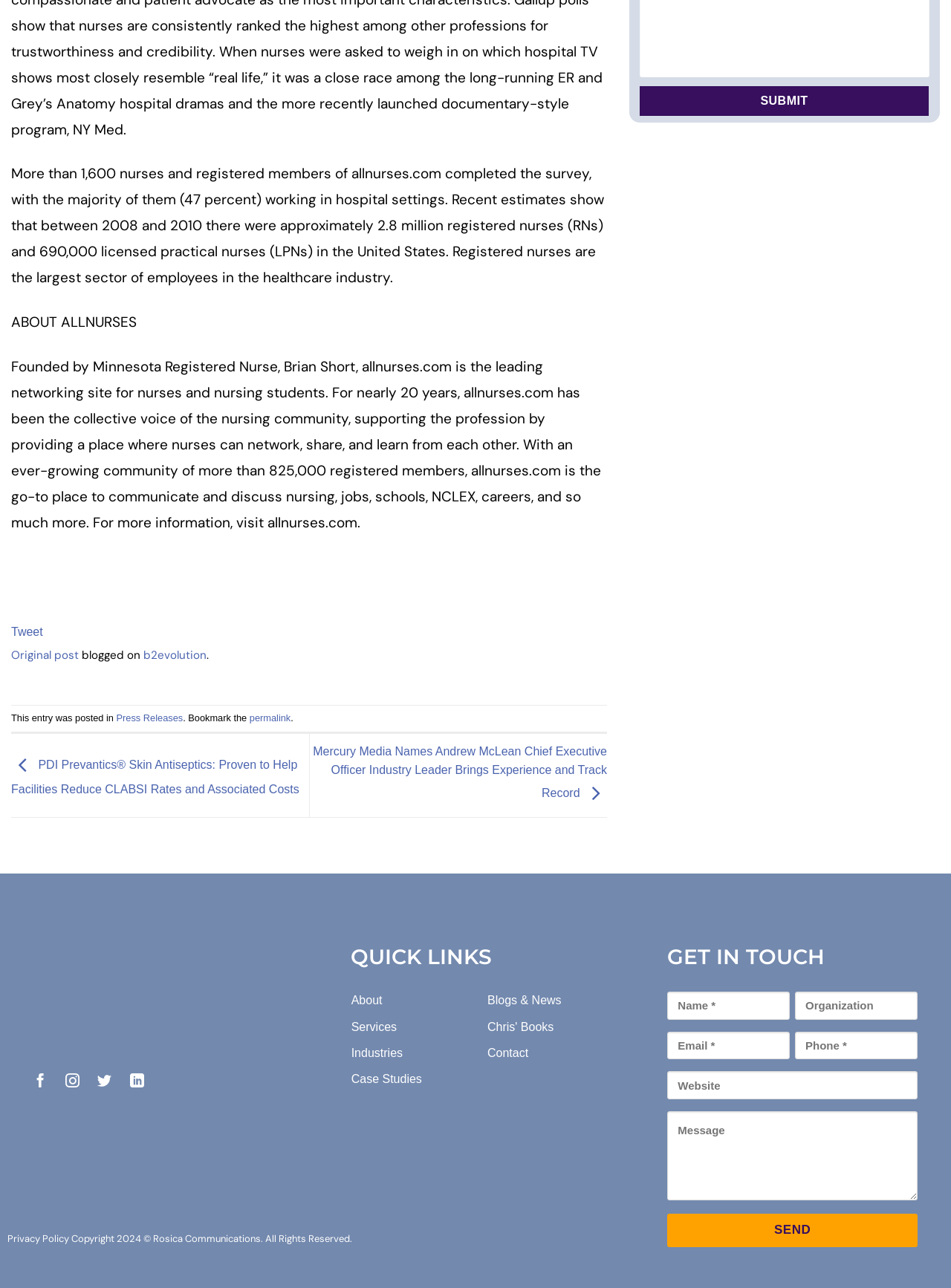What is the year of the copyright?
Answer with a single word or phrase by referring to the visual content.

2024